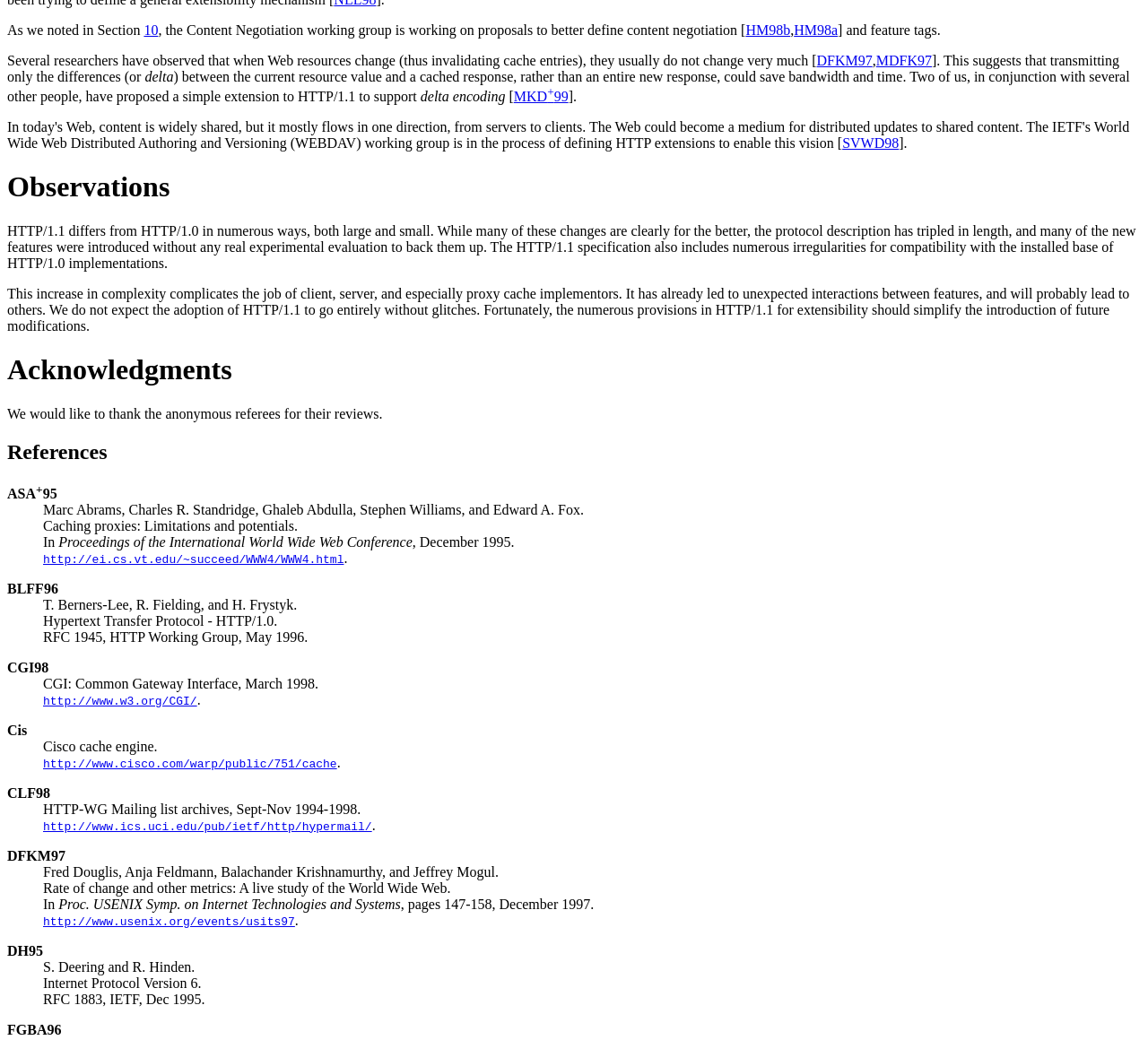Pinpoint the bounding box coordinates of the area that must be clicked to complete this instruction: "follow the link 'HM98b'".

[0.65, 0.021, 0.688, 0.036]